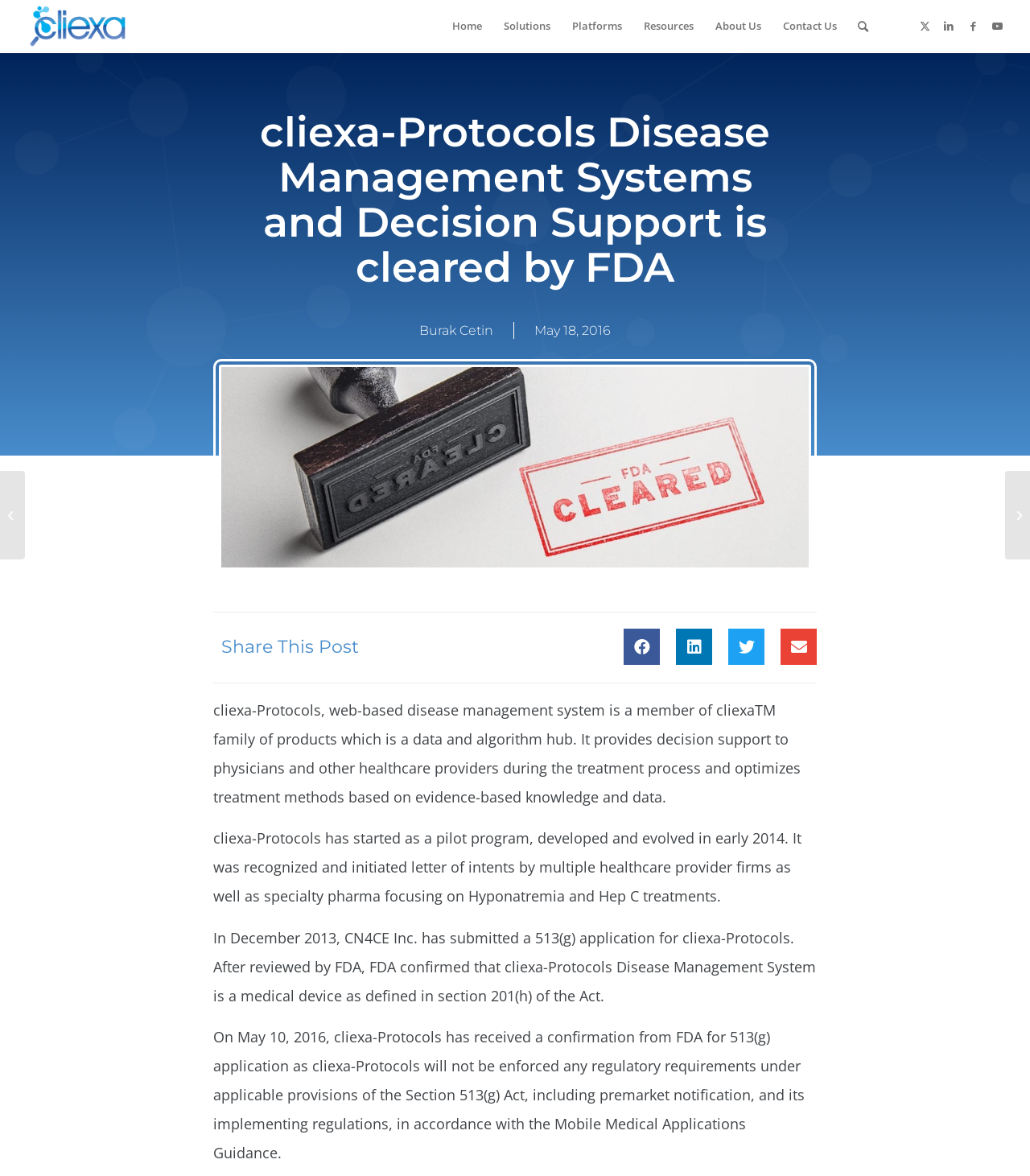Find and generate the main title of the webpage.

cliexa-Protocols Disease Management Systems and Decision Support is cleared by FDA